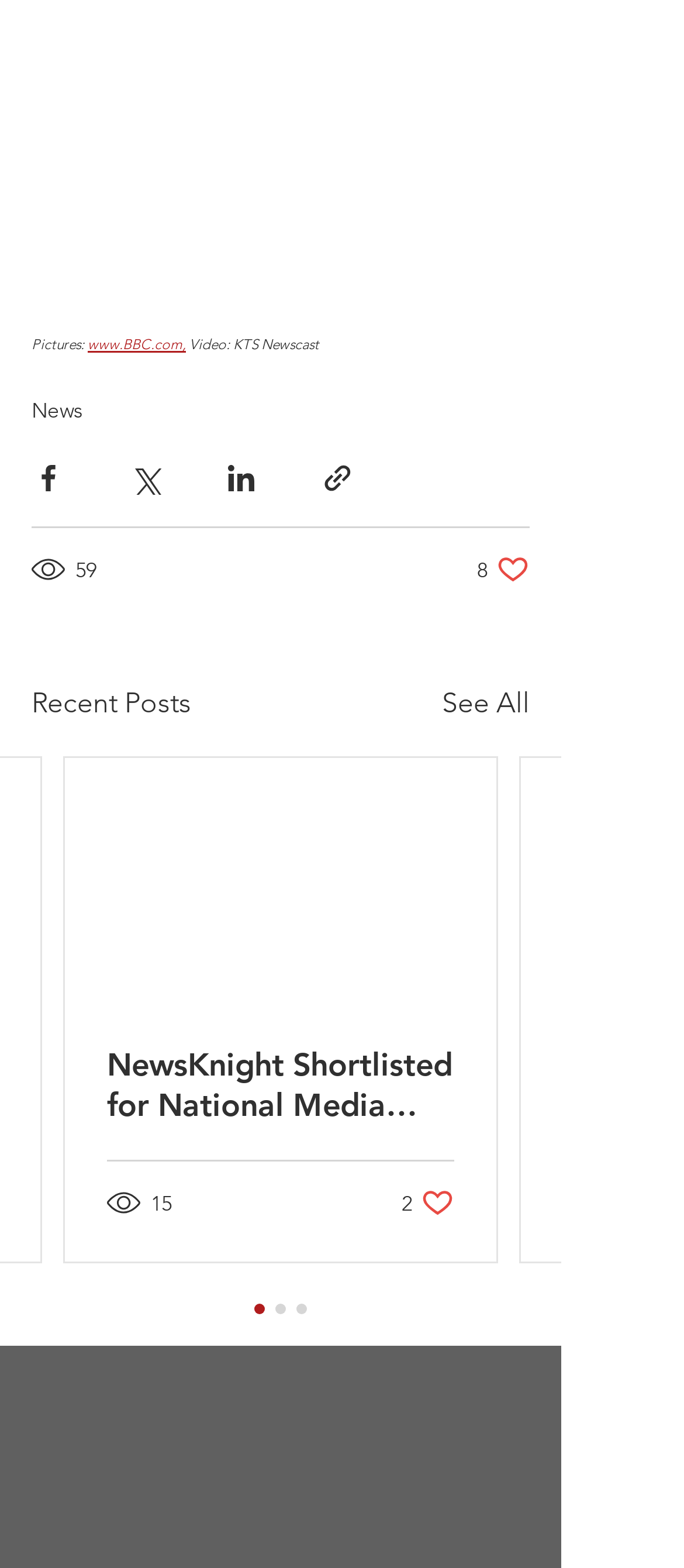What is the title of the recent post?
From the image, respond using a single word or phrase.

NewsKnight Shortlisted for National Media Award